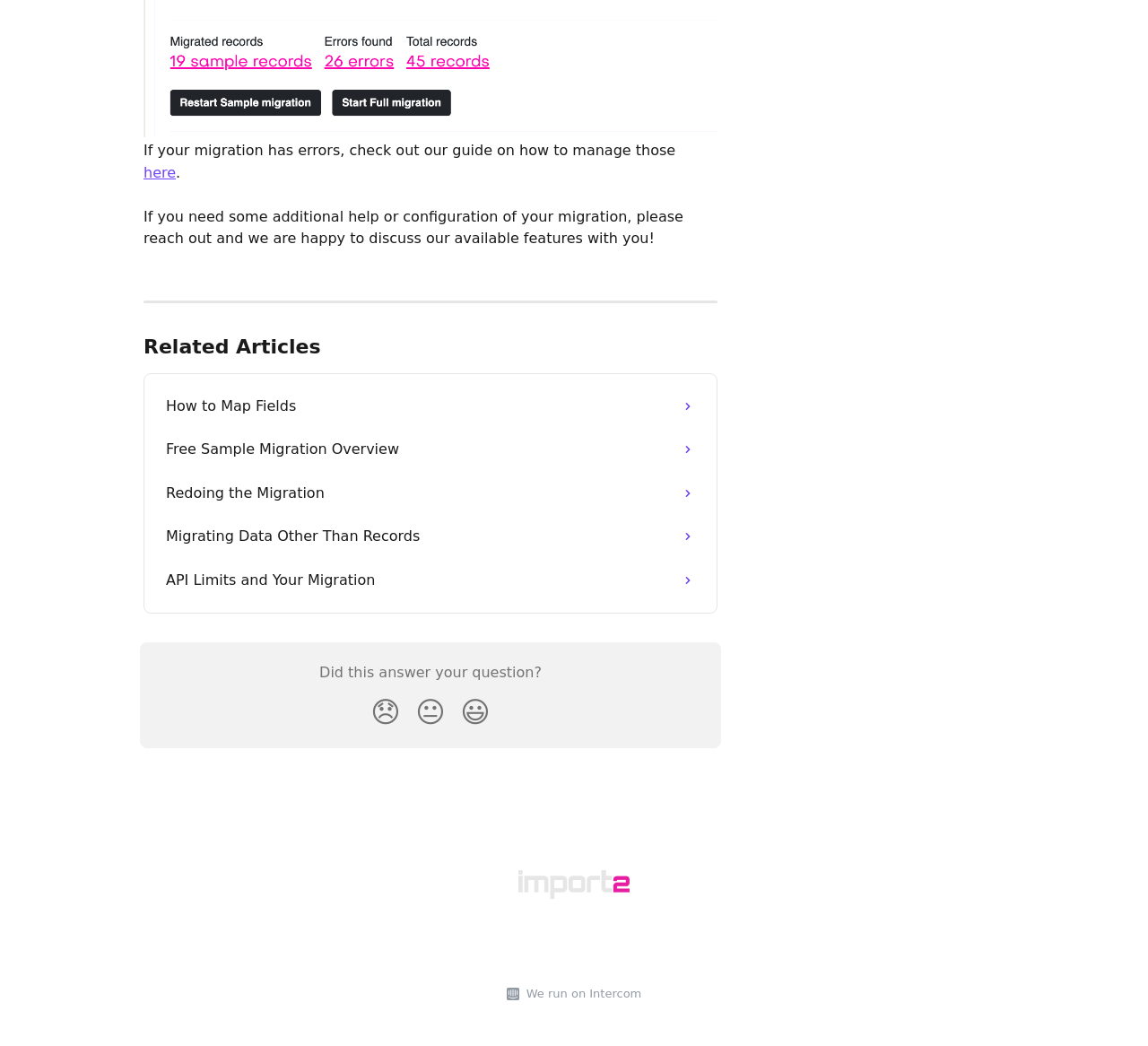Please identify the bounding box coordinates of the area that needs to be clicked to follow this instruction: "Click on the 'How to Map Fields' article".

[0.135, 0.368, 0.615, 0.409]